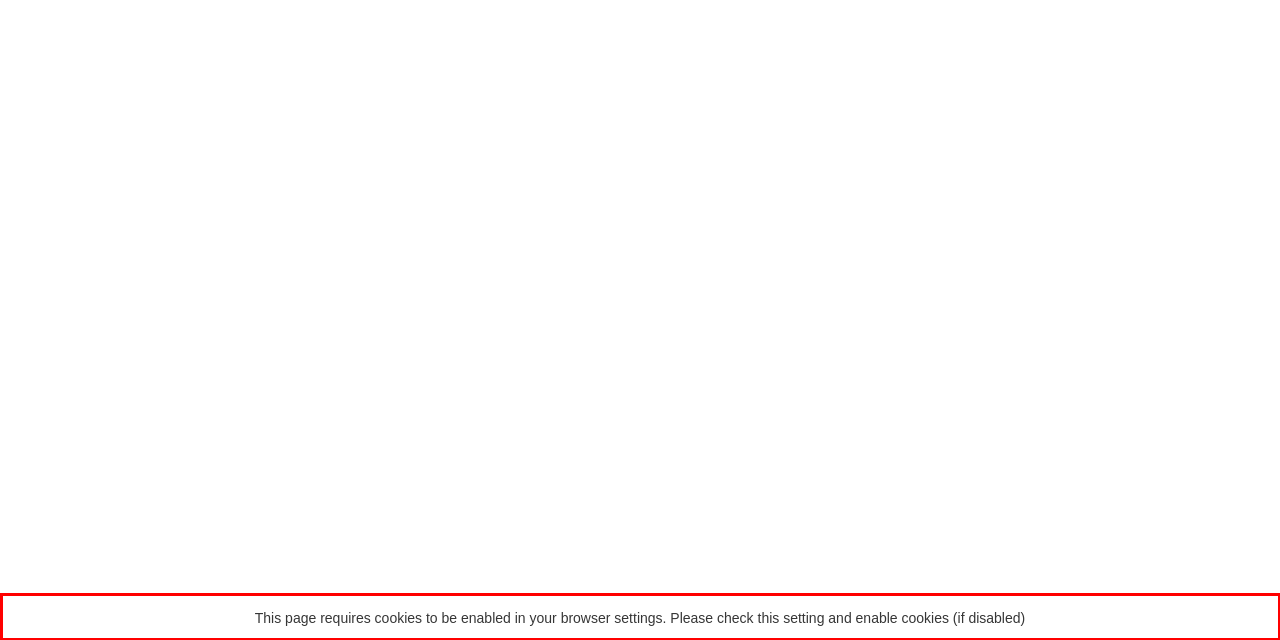Given a webpage screenshot, locate the red bounding box and extract the text content found inside it.

This page requires cookies to be enabled in your browser settings. Please check this setting and enable cookies (if disabled)